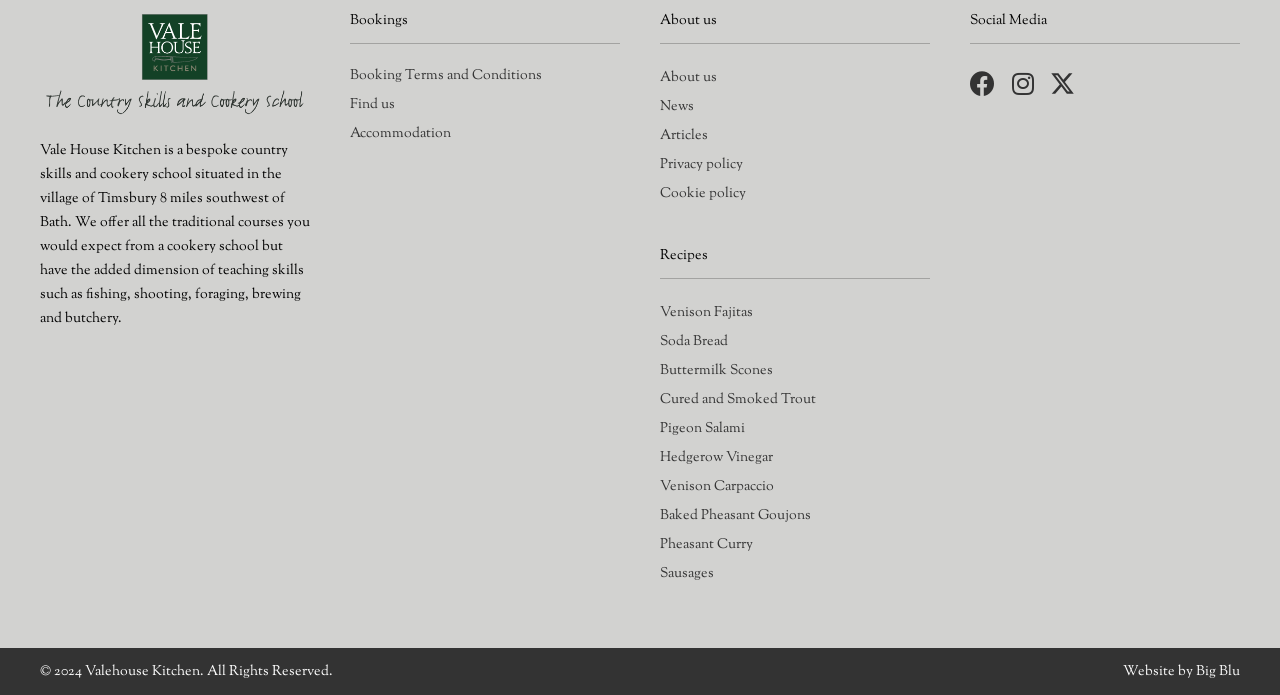Locate the bounding box coordinates of the element I should click to achieve the following instruction: "View Venison Fajitas recipe".

[0.516, 0.451, 0.727, 0.492]